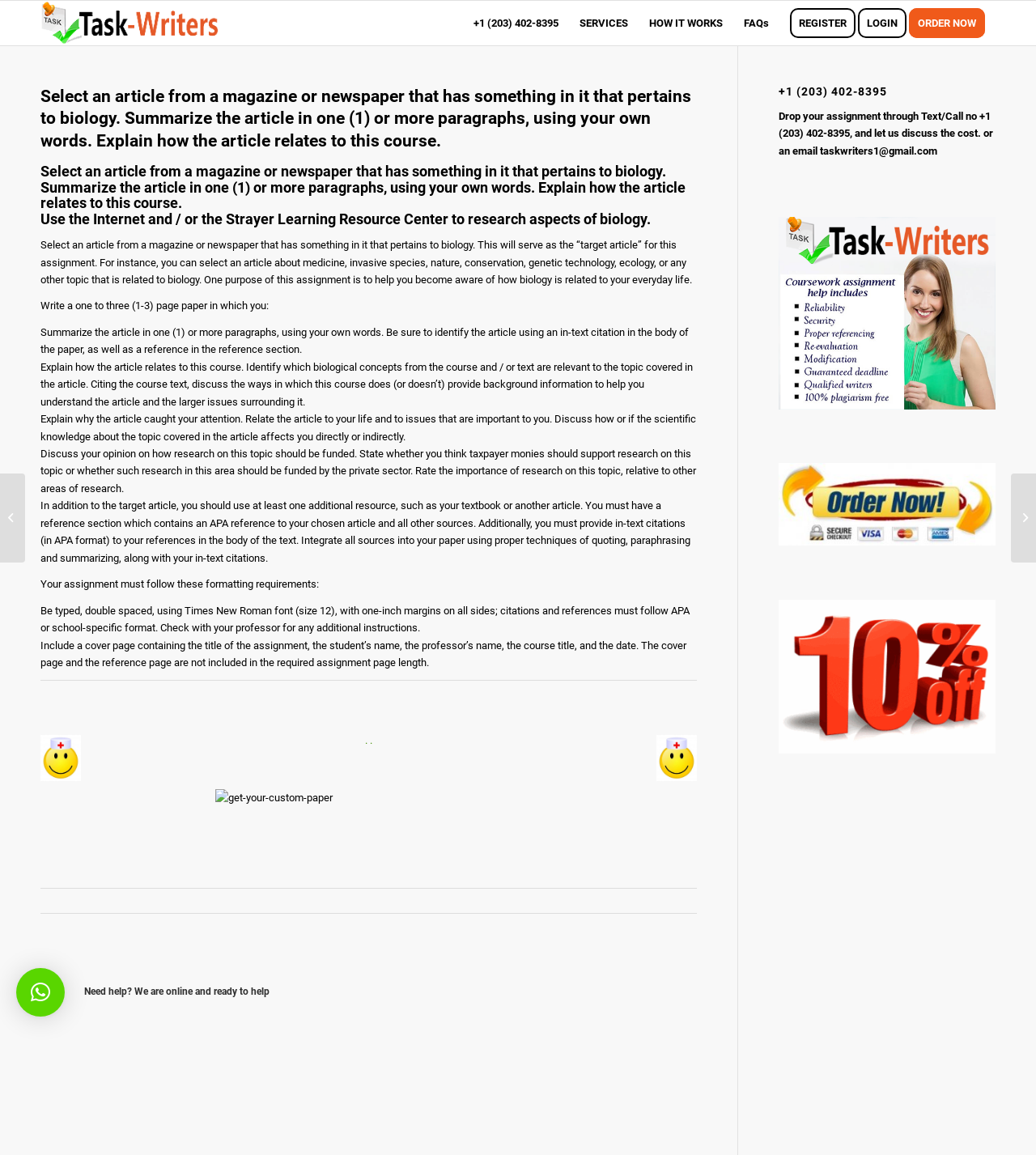Specify the bounding box coordinates of the region I need to click to perform the following instruction: "Click the 'Tasks Writer' link". The coordinates must be four float numbers in the range of 0 to 1, i.e., [left, top, right, bottom].

[0.039, 0.001, 0.211, 0.039]